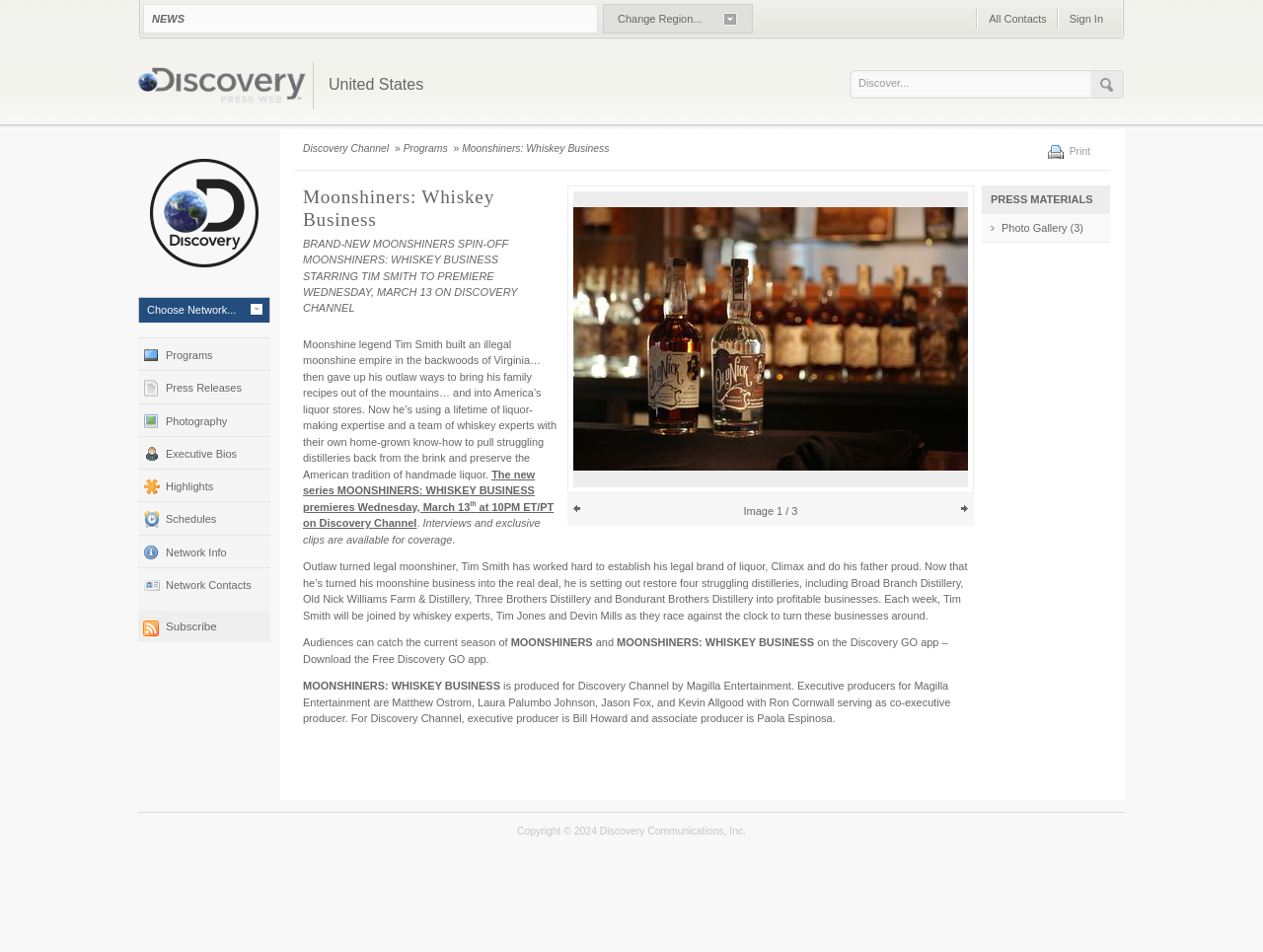Extract the bounding box coordinates for the UI element described as: "Photography".

[0.109, 0.423, 0.214, 0.458]